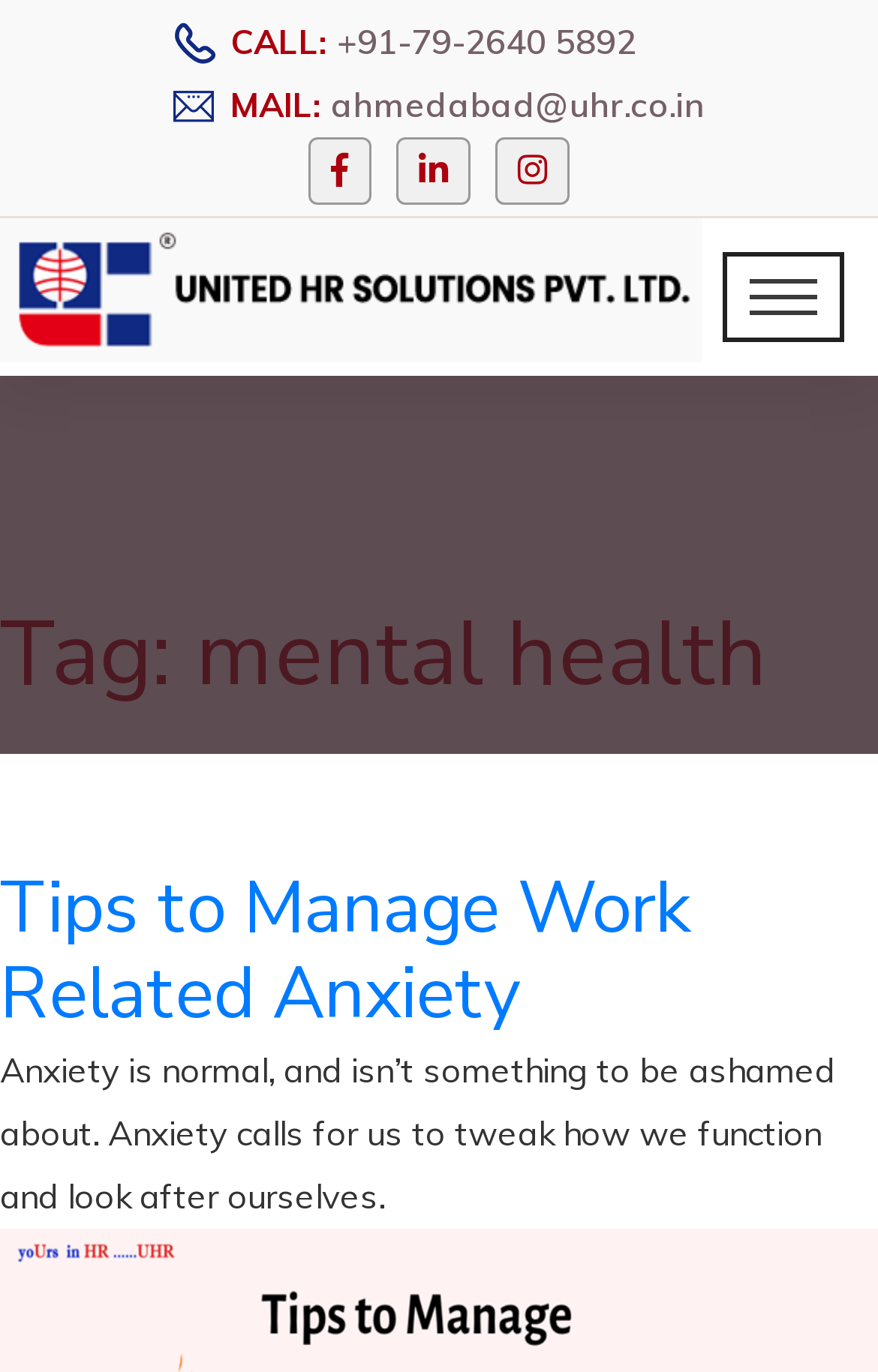Can you find and provide the main heading text of this webpage?

Tag: mental health